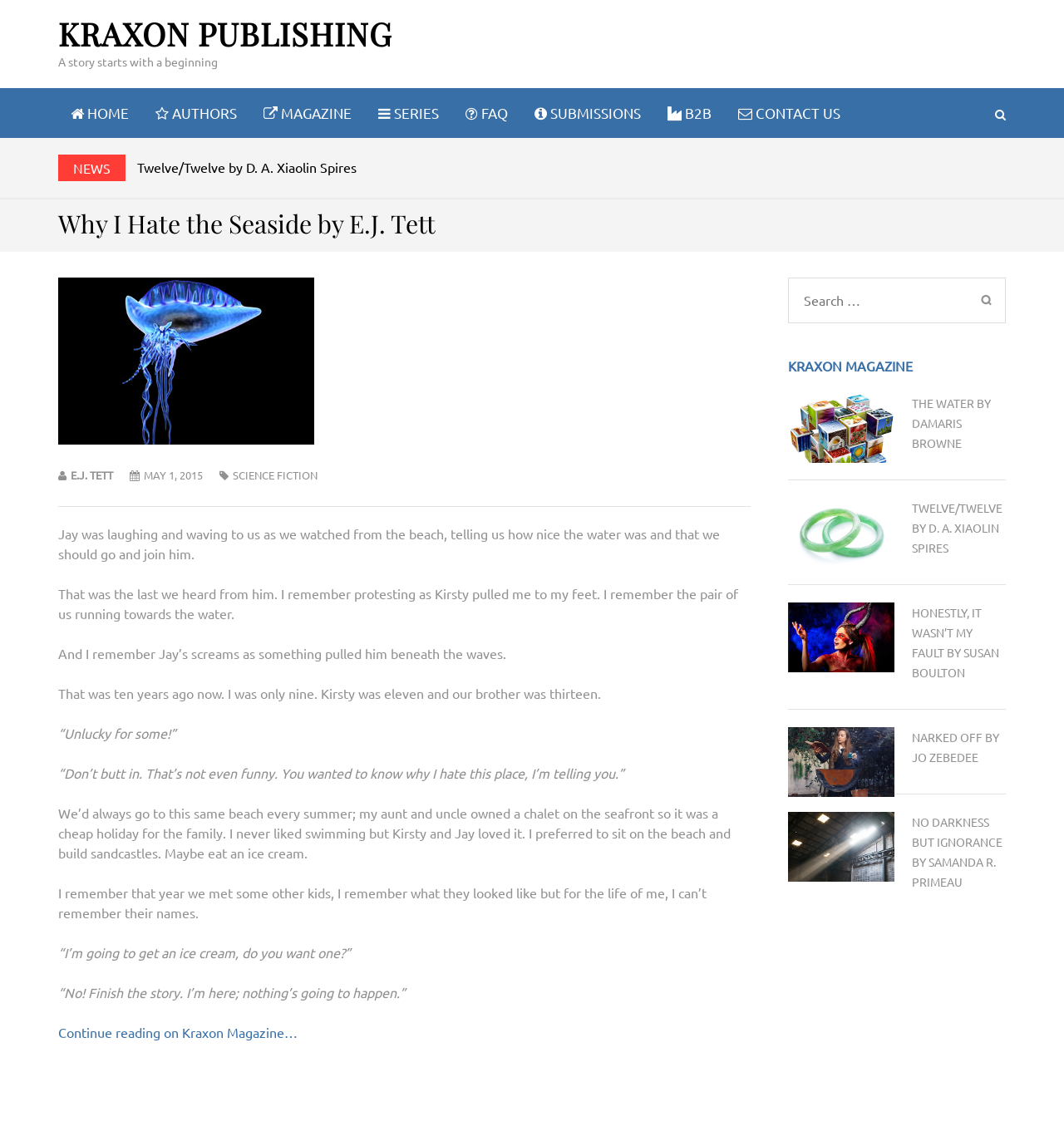Identify the bounding box coordinates of the clickable section necessary to follow the following instruction: "Search for something". The coordinates should be presented as four float numbers from 0 to 1, i.e., [left, top, right, bottom].

[0.755, 0.256, 0.888, 0.274]